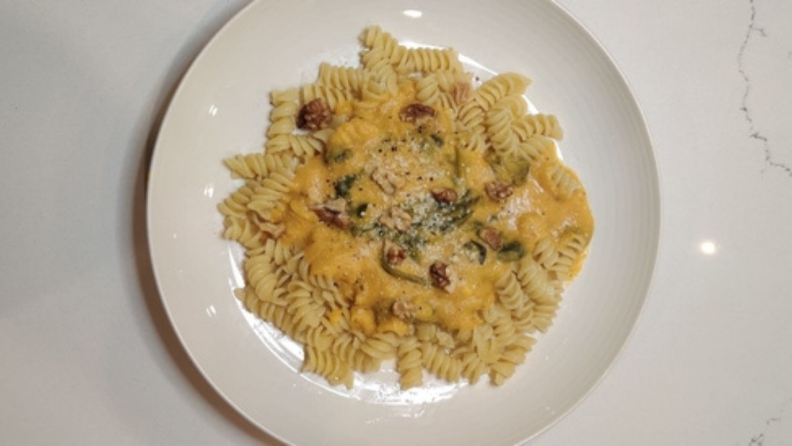Provide a thorough and detailed caption for the image.

Indulge in a delightful bowl of Creamy Pumpkin Spinach Pasta, a perfect dish for the autumn season. This eye-catching plate showcases spiral pasta elegantly intertwined with a velvety pumpkin sauce, highlighted by vibrant green spinach and savory walnut pieces. The dish is garnished with a sprinkle of cheese, adding an inviting texture and taste. Set against a pristine white marble background, the bowl's design enhances the warm tones of the pasta, creating a visually appealing meal that promises to elevate your fall dining experience. Perfect for pumpkin lovers and pasta enthusiasts alike, this recipe serves as a quick yet delicious option, ready in less than 20 minutes. Enjoy the rich flavors and comforting warmth that this seasonal dish has to offer!